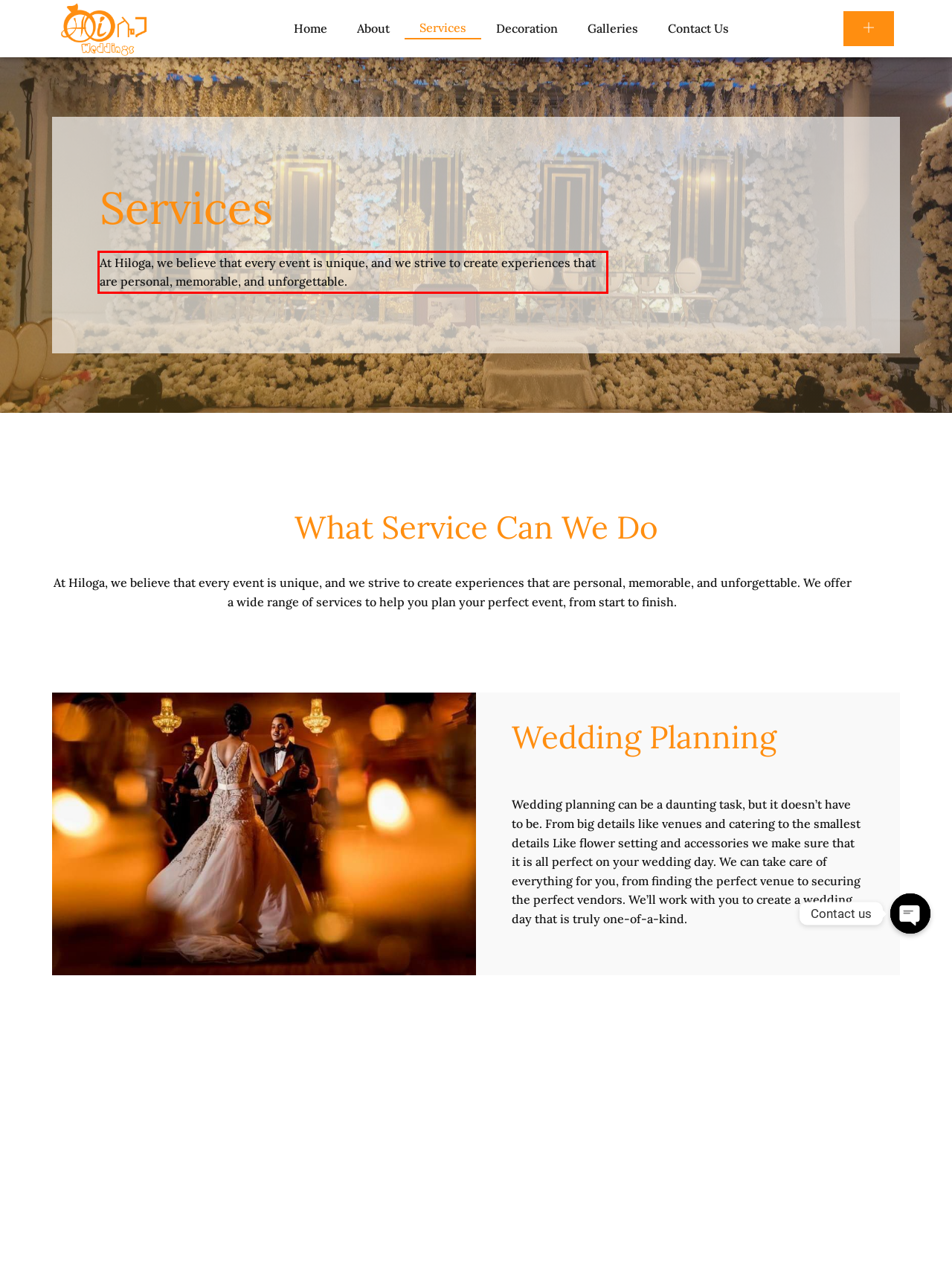Identify the text within the red bounding box on the webpage screenshot and generate the extracted text content.

At Hiloga, we believe that every event is unique, and we strive to create experiences that are personal, memorable, and unforgettable.